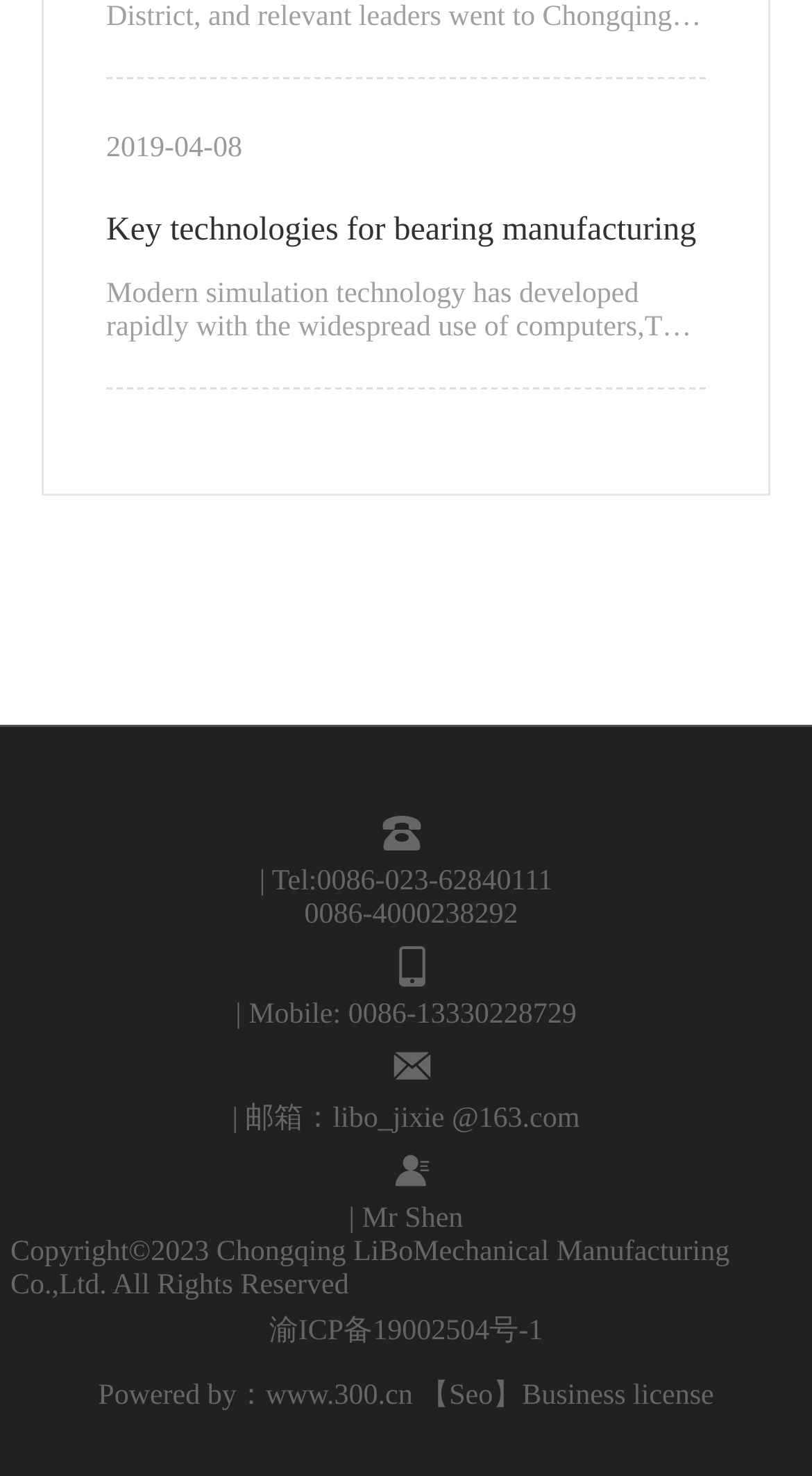What is the company name mentioned in the copyright notice?
Please provide a detailed and comprehensive answer to the question.

The copyright notice at the bottom of the webpage mentions 'Chongqing LiBo Mechanical Manufacturing Co.,Ltd.' as the owner of the copyright, which is likely the company that operates the website.